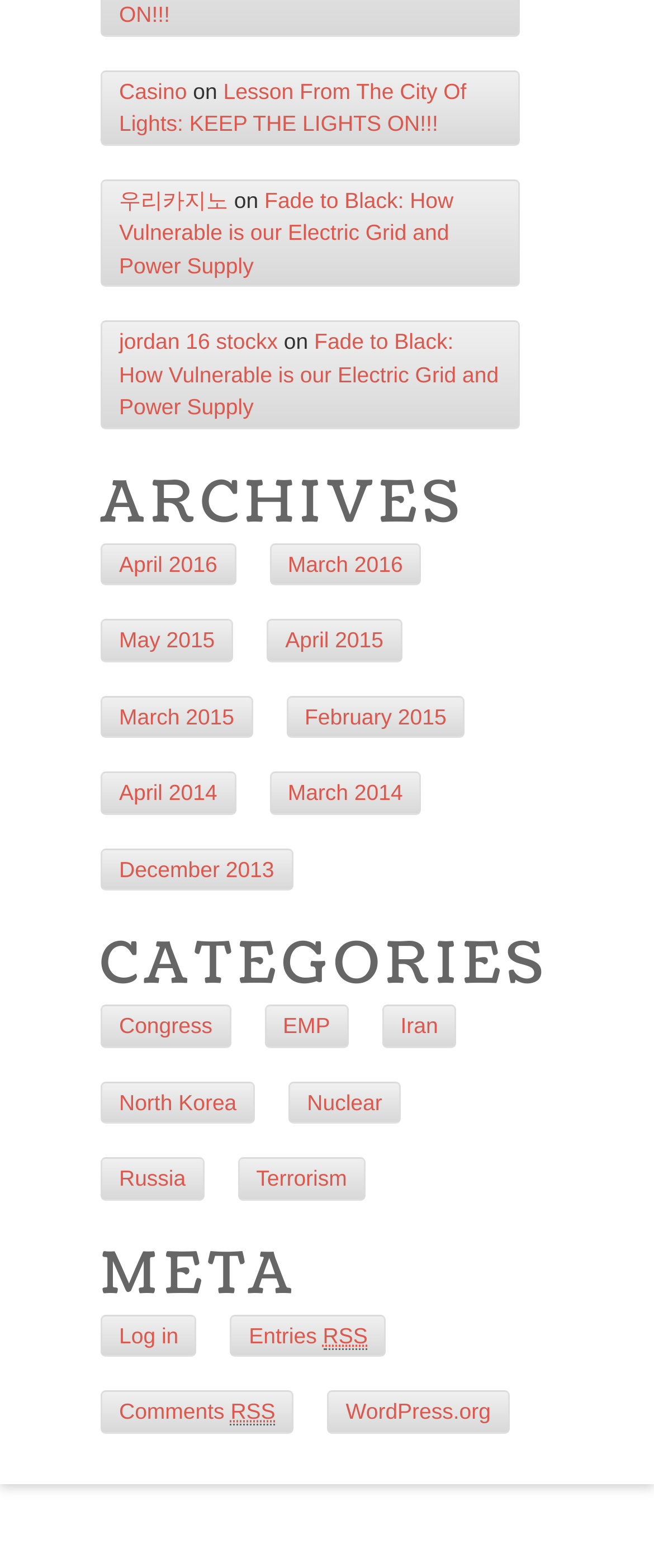What is the first archive month?
Give a detailed and exhaustive answer to the question.

I looked at the 'ARCHIVES' section and found the first link, which is 'April 2016', indicating that it is the first archive month.